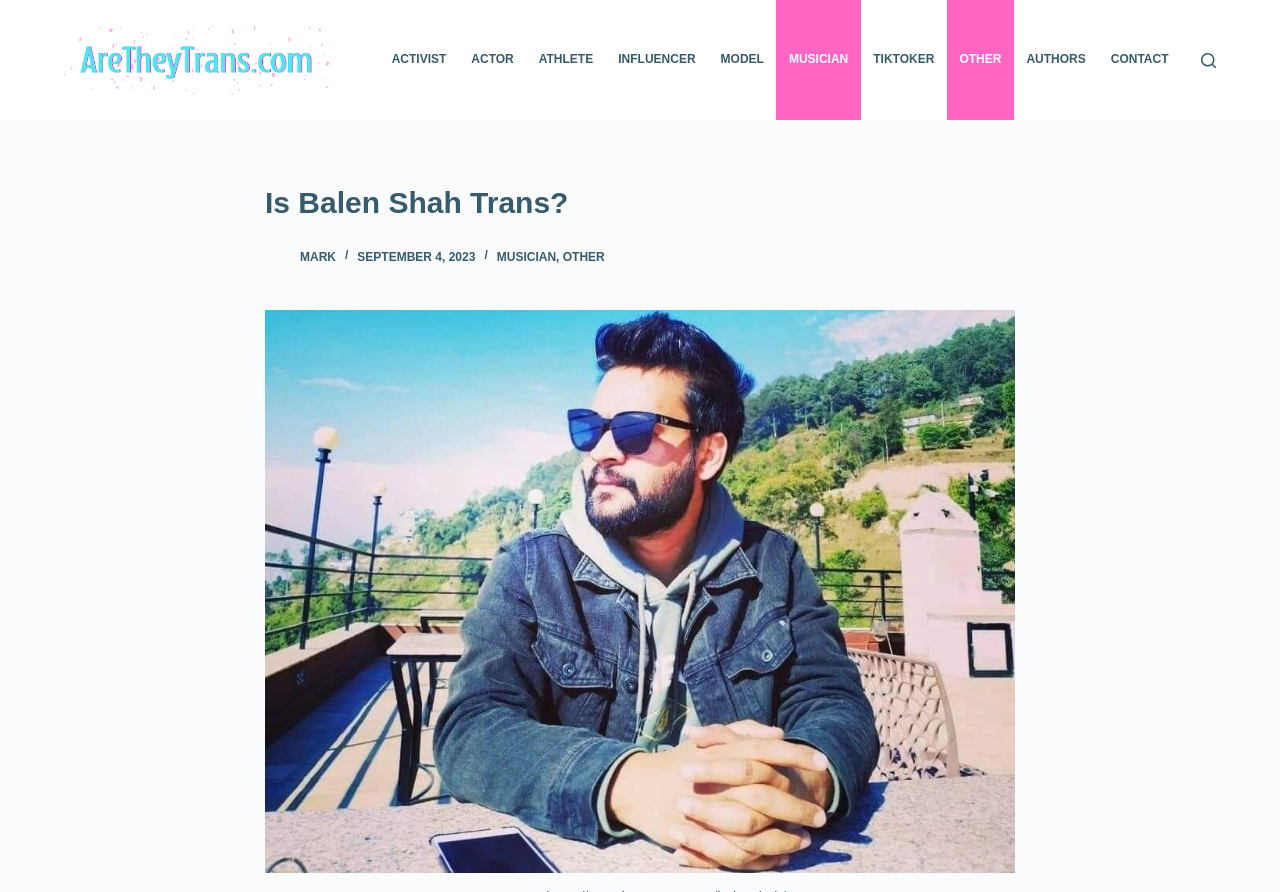Indicate the bounding box coordinates of the clickable region to achieve the following instruction: "Click on the 'AreTheyTrans.com' link."

[0.05, 0.029, 0.257, 0.106]